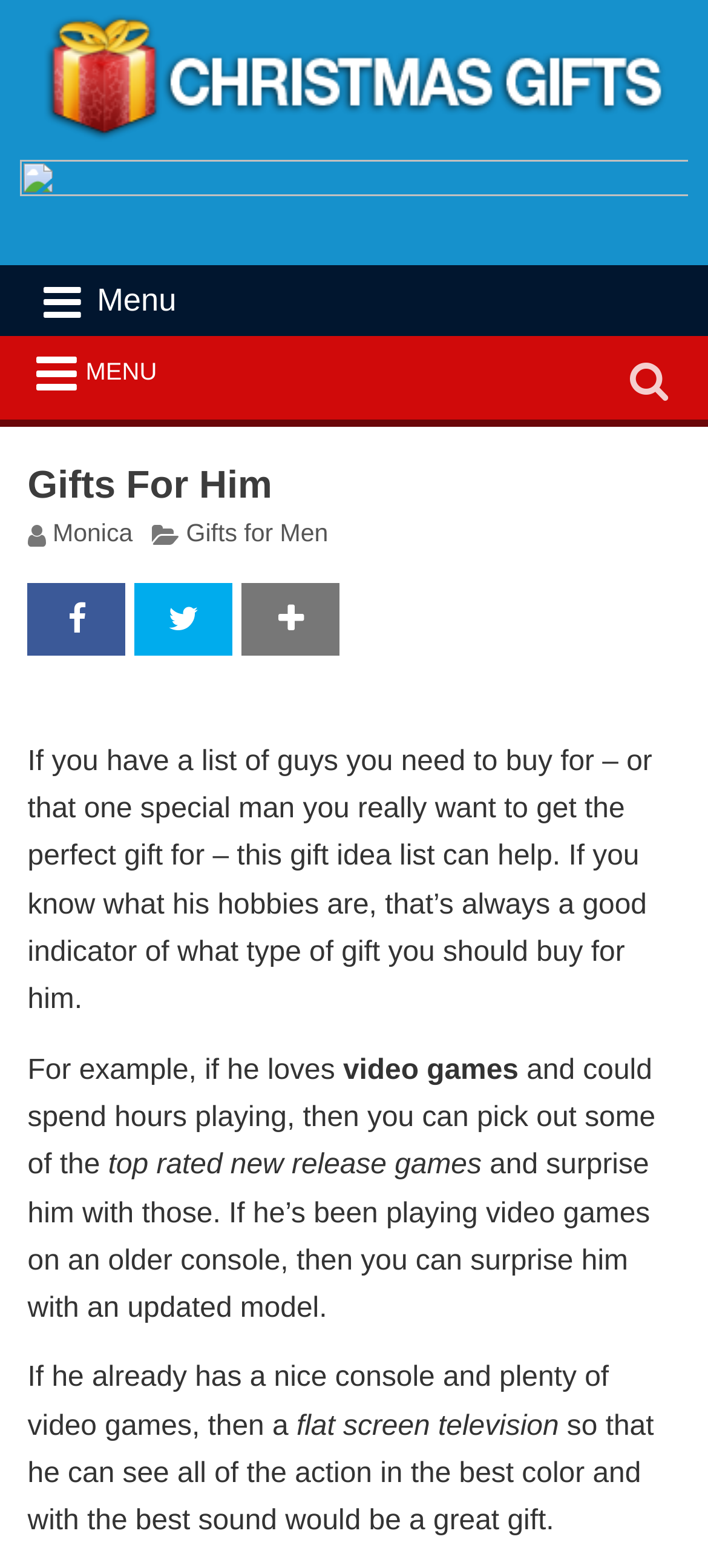Use the details in the image to answer the question thoroughly: 
What type of gift is mentioned as a good option for someone who loves video games?

According to the webpage content, if someone loves video games, a good gift option would be to pick out some of the top rated new release games, as mentioned in the text.